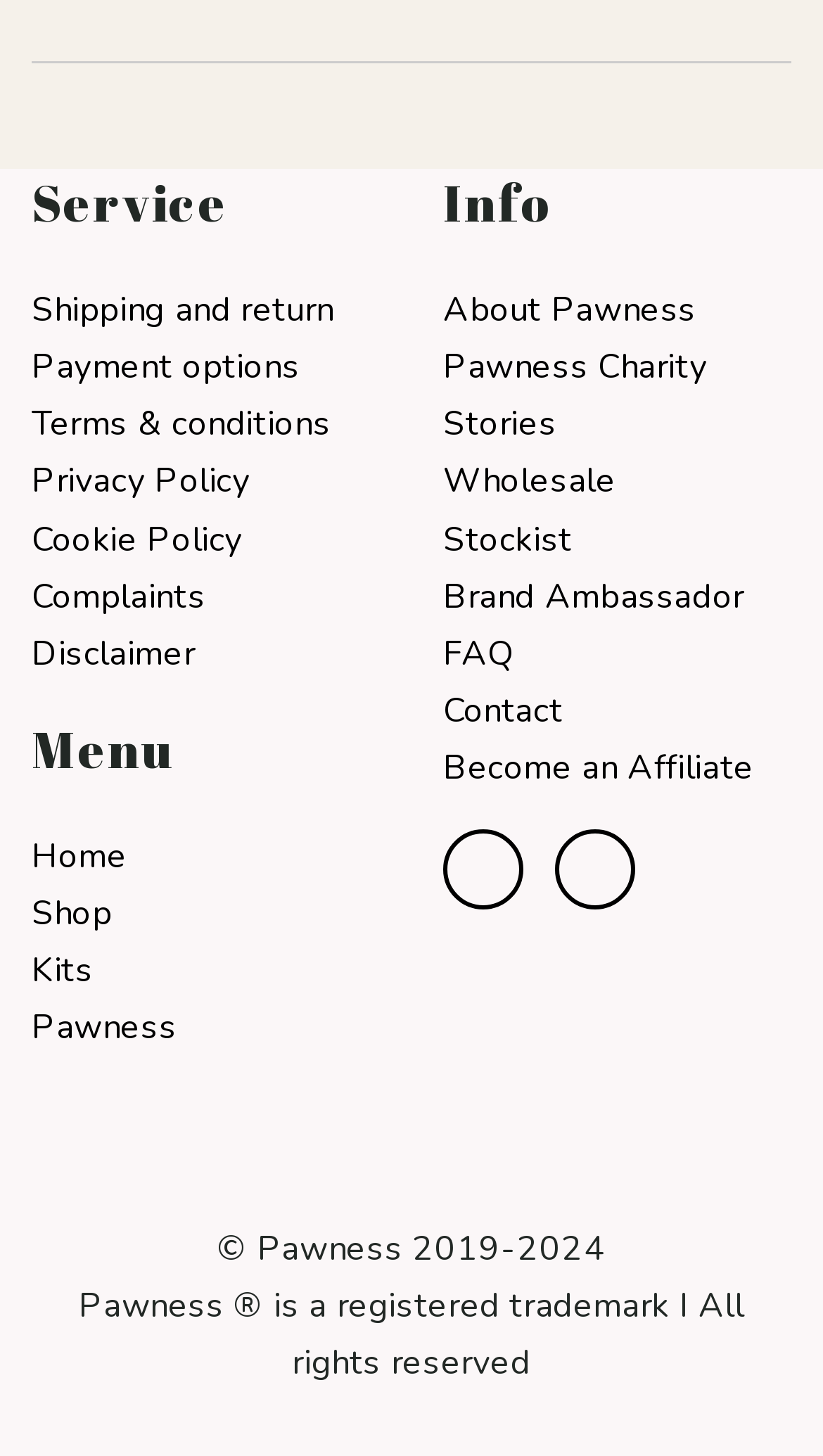Please identify the bounding box coordinates of the element on the webpage that should be clicked to follow this instruction: "Click on Shipping and return". The bounding box coordinates should be given as four float numbers between 0 and 1, formatted as [left, top, right, bottom].

[0.038, 0.197, 0.406, 0.229]